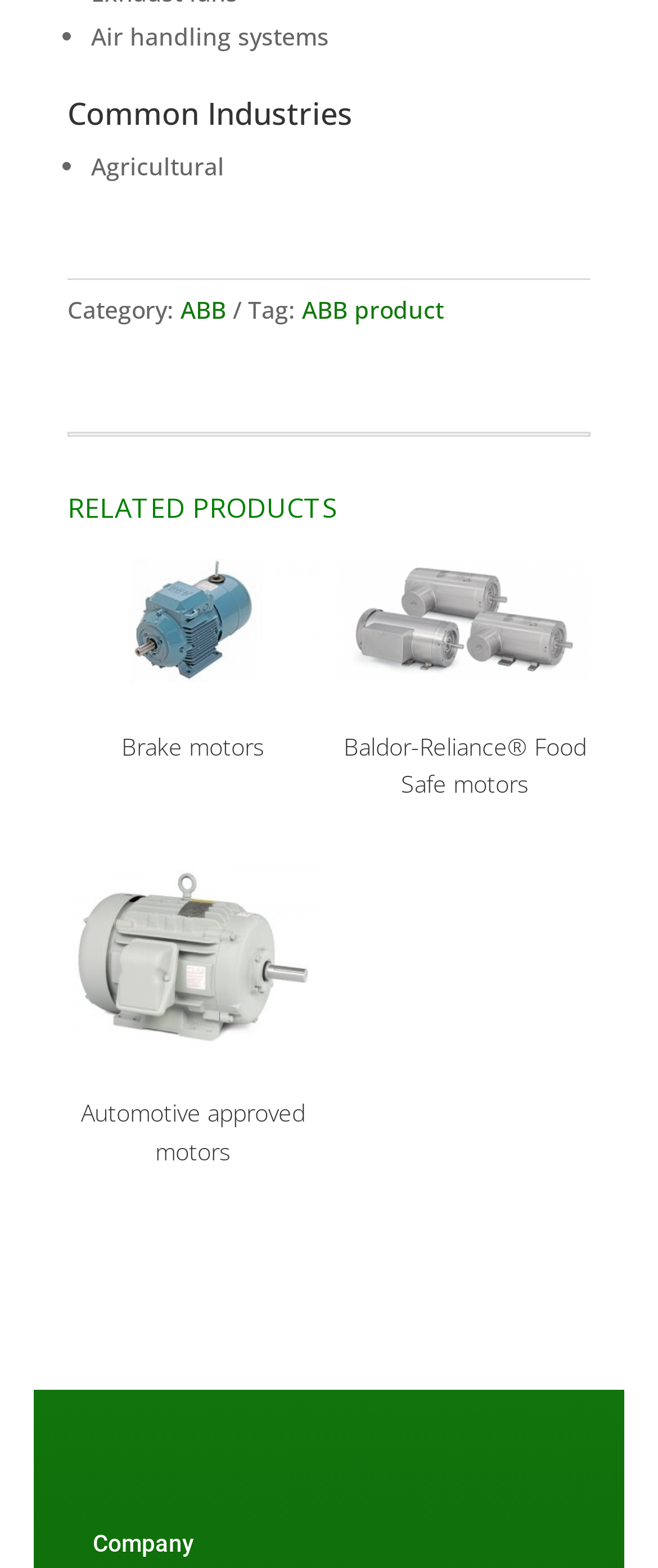What is the category of the product?
Please answer the question with as much detail as possible using the screenshot.

The category of the product can be found by looking at the 'Category:' label, which is followed by a link 'ABB'. This indicates that the product belongs to the ABB category.